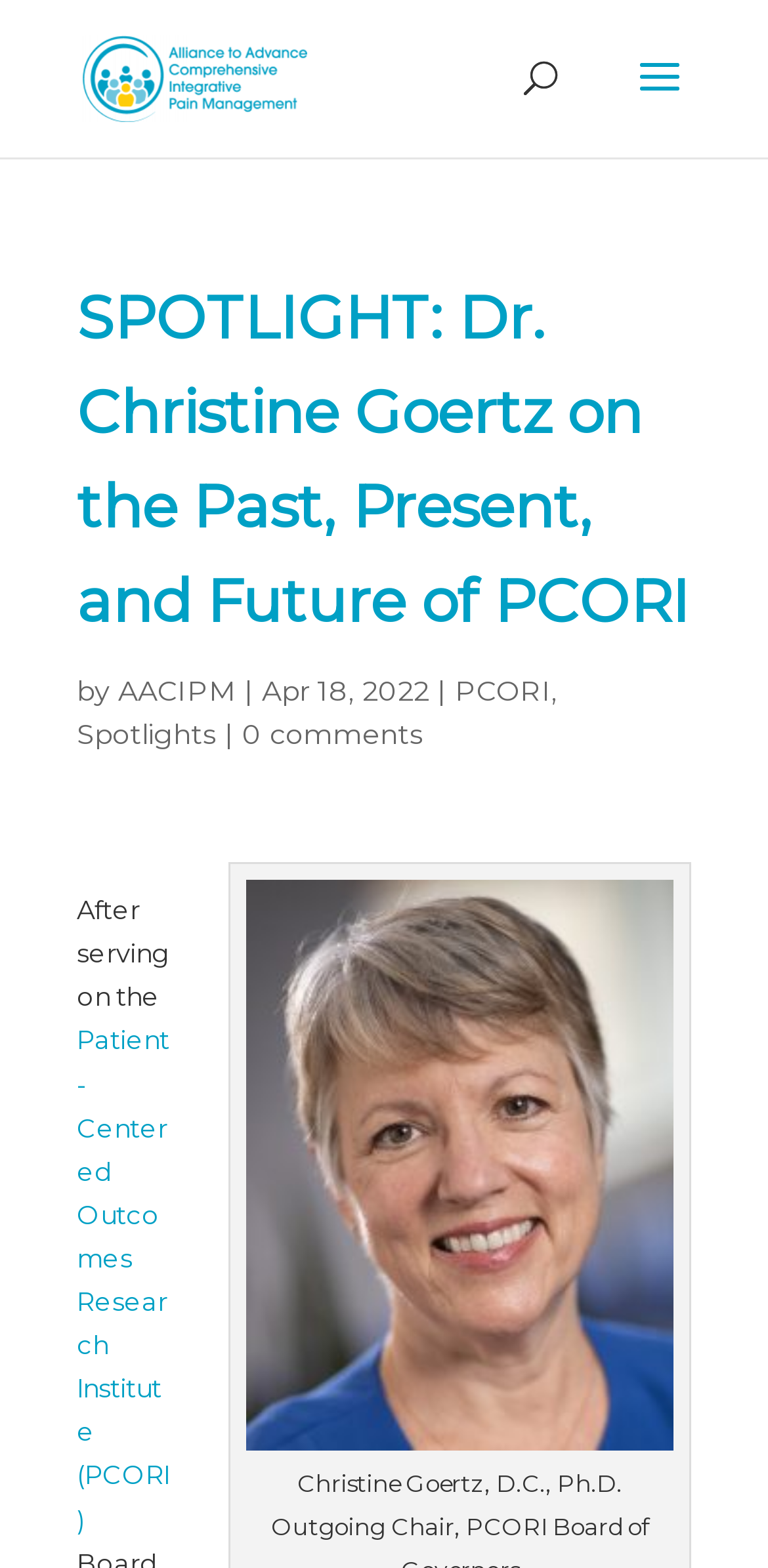What is the date of the spotlight? From the image, respond with a single word or brief phrase.

Apr 18, 2022